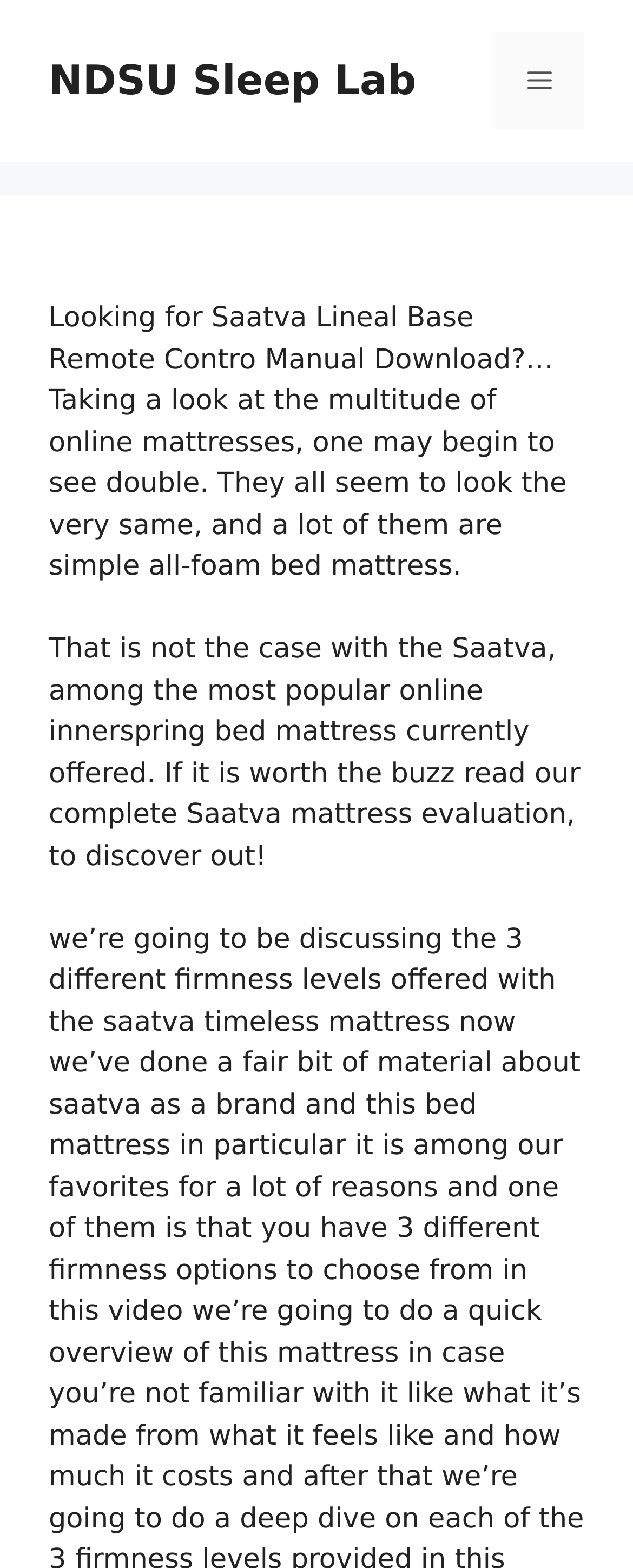Determine the bounding box coordinates (top-left x, top-left y, bottom-right x, bottom-right y) of the UI element described in the following text: Menu

[0.782, 0.021, 0.923, 0.083]